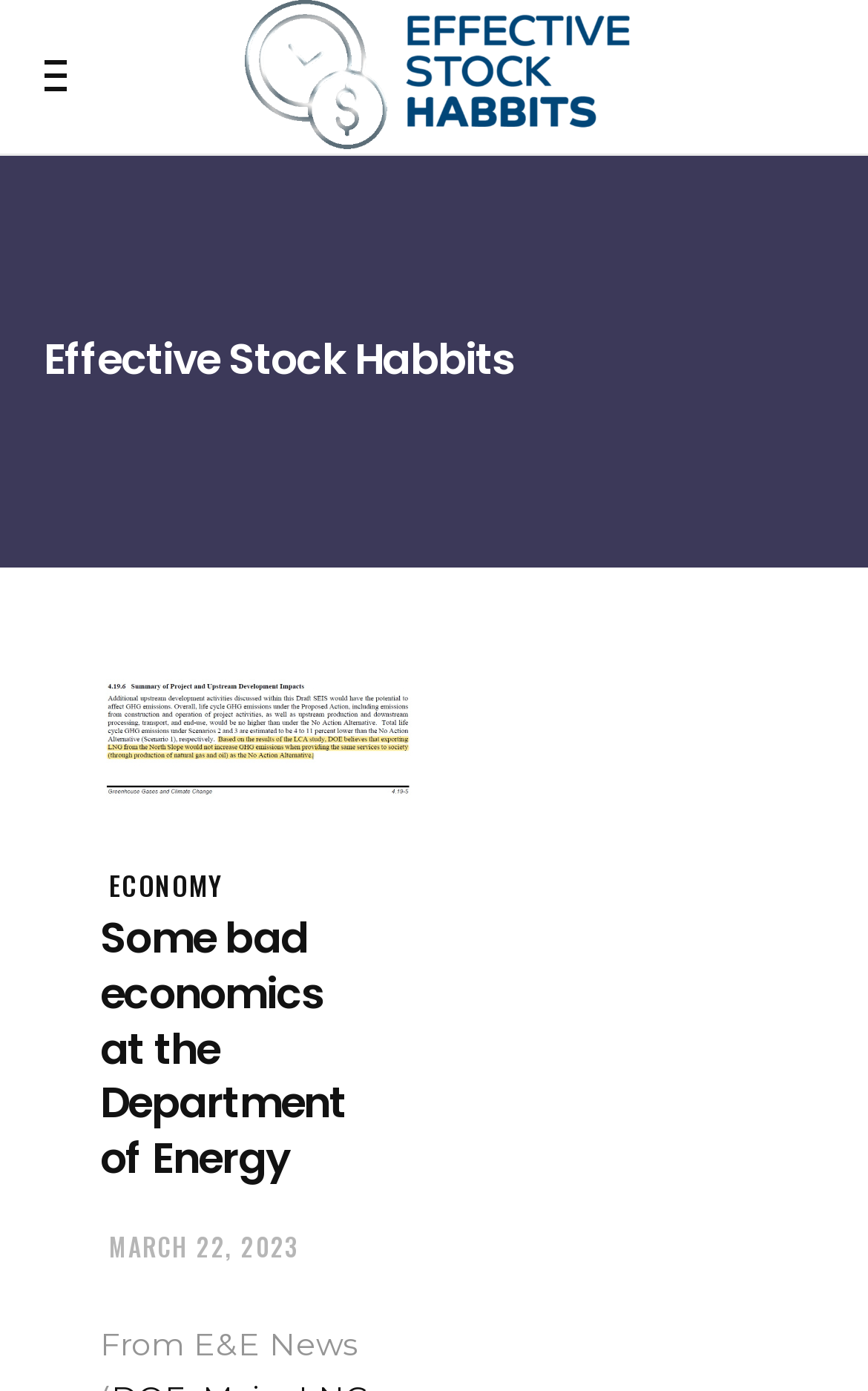Bounding box coordinates should be provided in the format (top-left x, top-left y, bottom-right x, bottom-right y) with all values between 0 and 1. Identify the bounding box for this UI element: alt="Mobile Logo"

[0.282, 0.0, 0.729, 0.245]